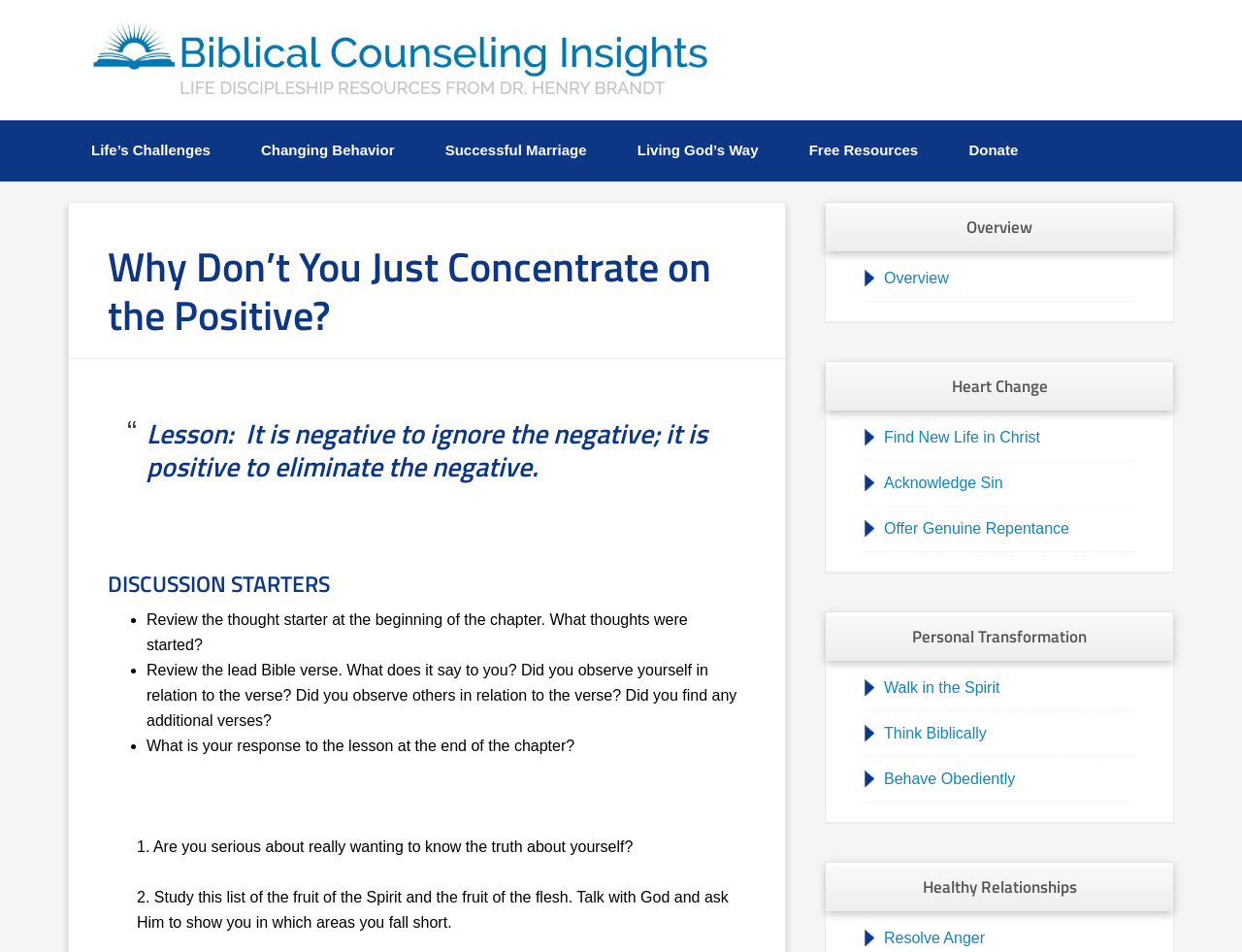Please determine the bounding box coordinates of the element to click in order to execute the following instruction: "Click on 'Find New Life in Christ'". The coordinates should be four float numbers between 0 and 1, specified as [left, top, right, bottom].

[0.696, 0.45, 0.837, 0.467]